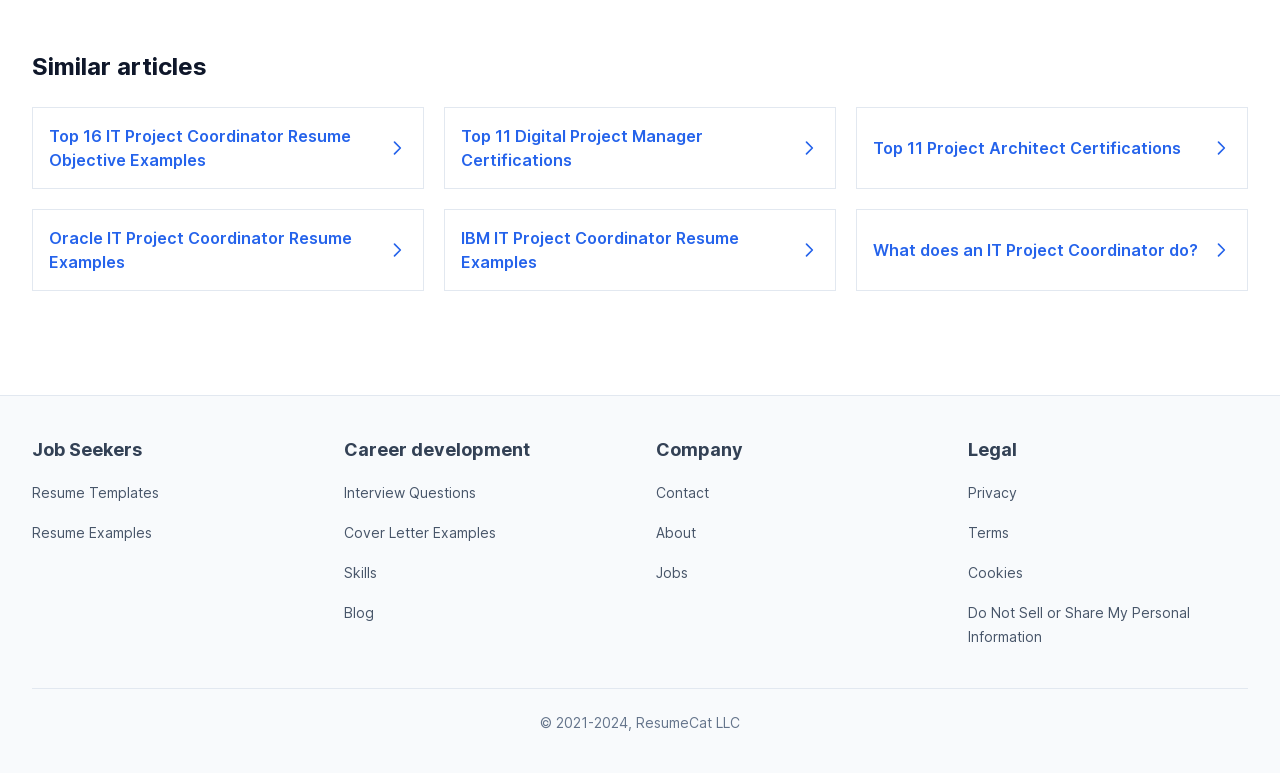Determine the bounding box coordinates for the area that needs to be clicked to fulfill this task: "Check the Privacy policy". The coordinates must be given as four float numbers between 0 and 1, i.e., [left, top, right, bottom].

[0.756, 0.625, 0.795, 0.647]